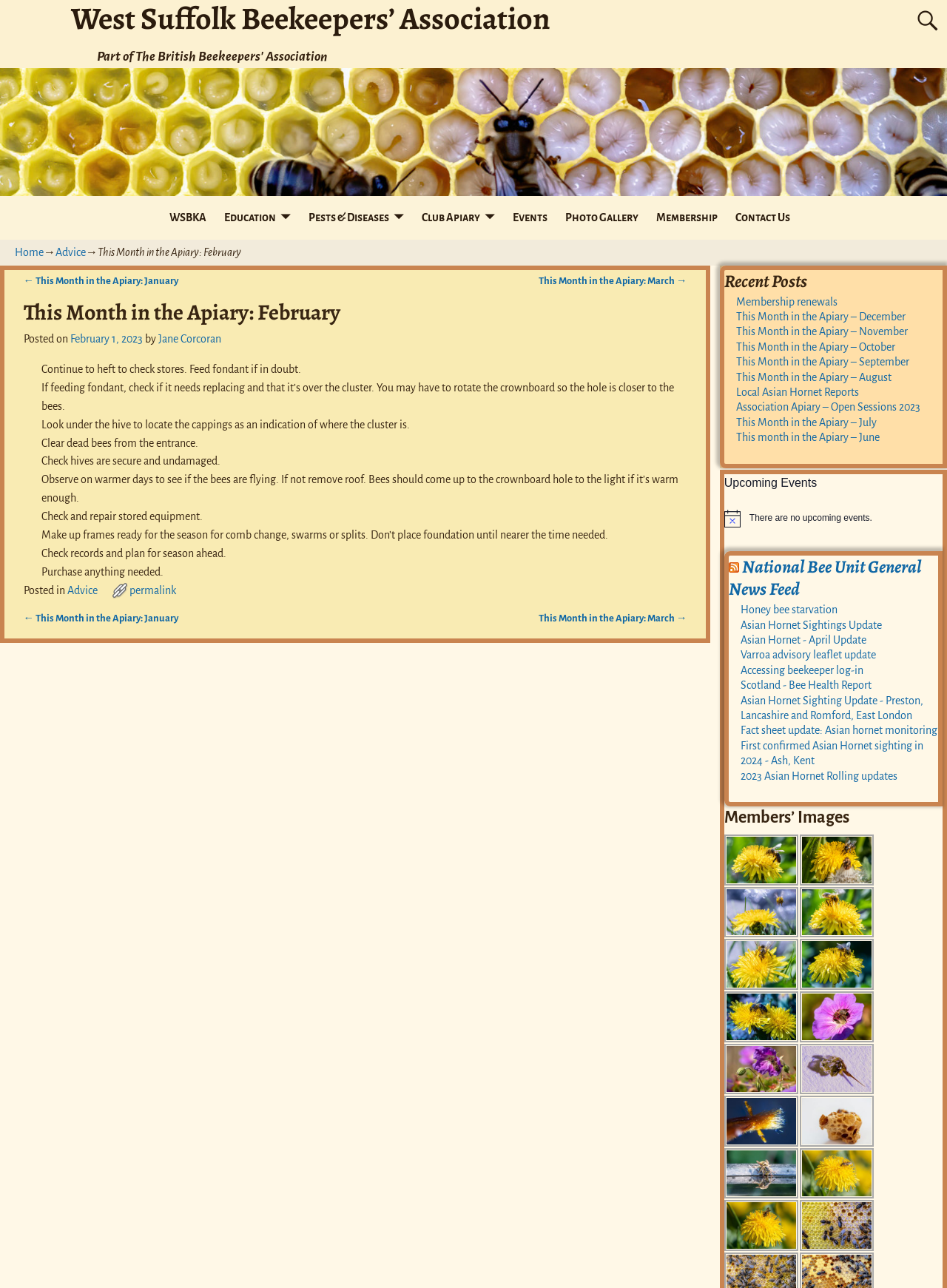Please determine the bounding box coordinates of the section I need to click to accomplish this instruction: "Search for something".

[0.964, 0.003, 0.992, 0.029]